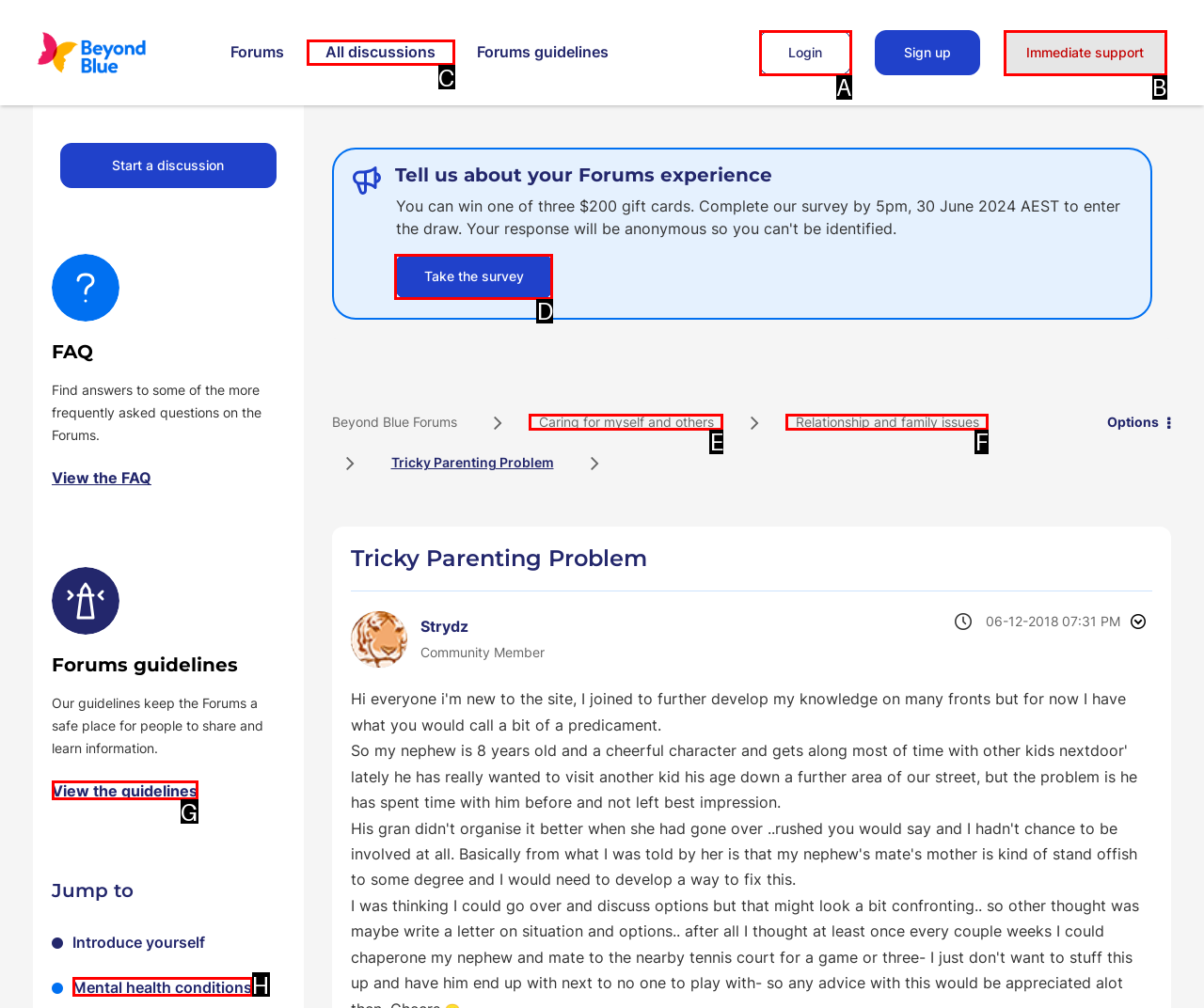Which UI element's letter should be clicked to achieve the task: Take the survey
Provide the letter of the correct choice directly.

D